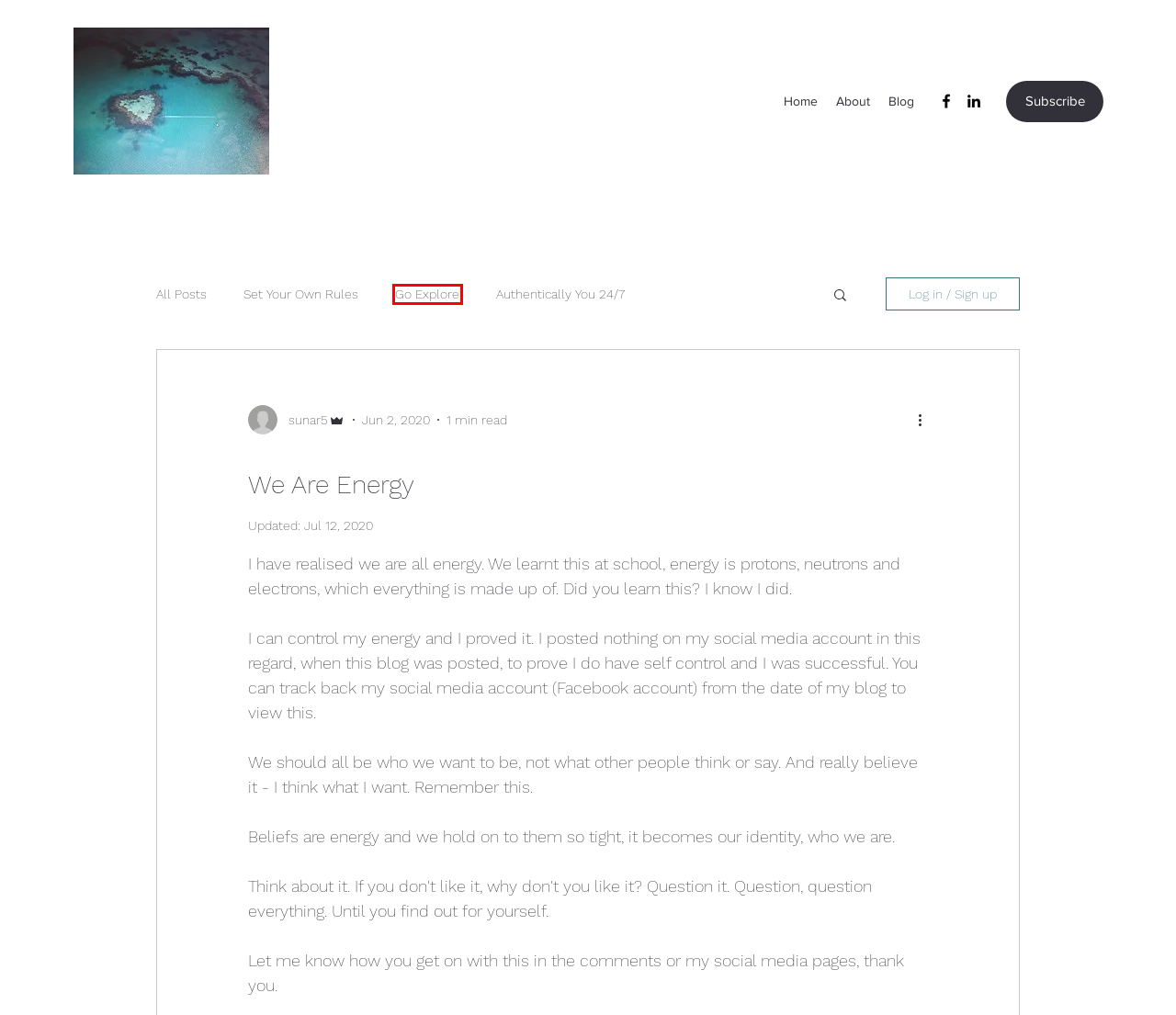Examine the screenshot of a webpage with a red rectangle bounding box. Select the most accurate webpage description that matches the new webpage after clicking the element within the bounding box. Here are the candidates:
A. Blog | I Can, You Can.
B. Go Explore
C. Authentically You 24/7
D. World Mental Health Day - 10th Oct 2020
E. About | I Can, You Can.
F. My Views on Mental Health re: The Social Dilemma
G. Home | I Can, You Can.
H. Set Your Own Rules

B